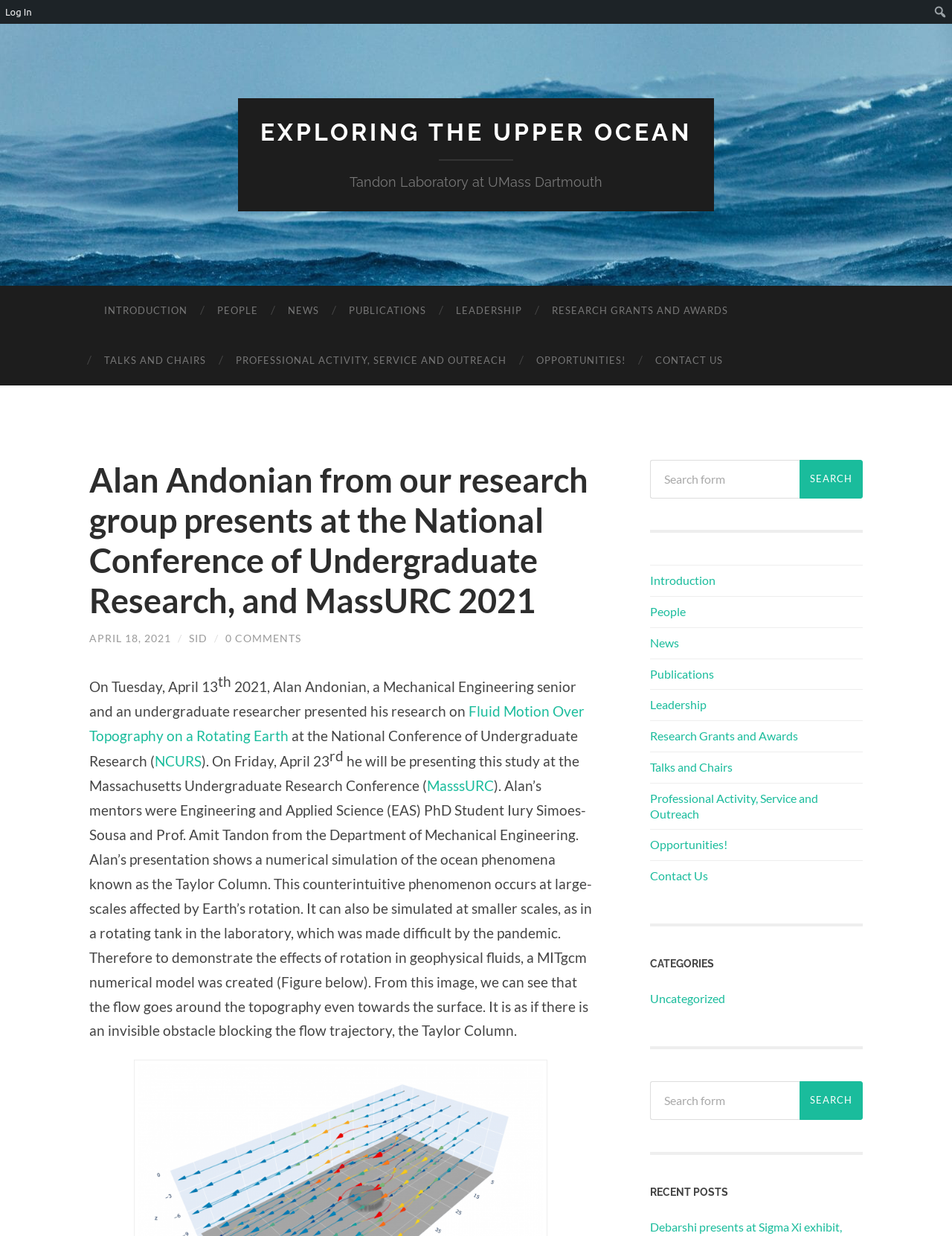Please identify the bounding box coordinates of the region to click in order to complete the task: "Contact the research group". The coordinates must be four float numbers between 0 and 1, specified as [left, top, right, bottom].

[0.673, 0.271, 0.775, 0.312]